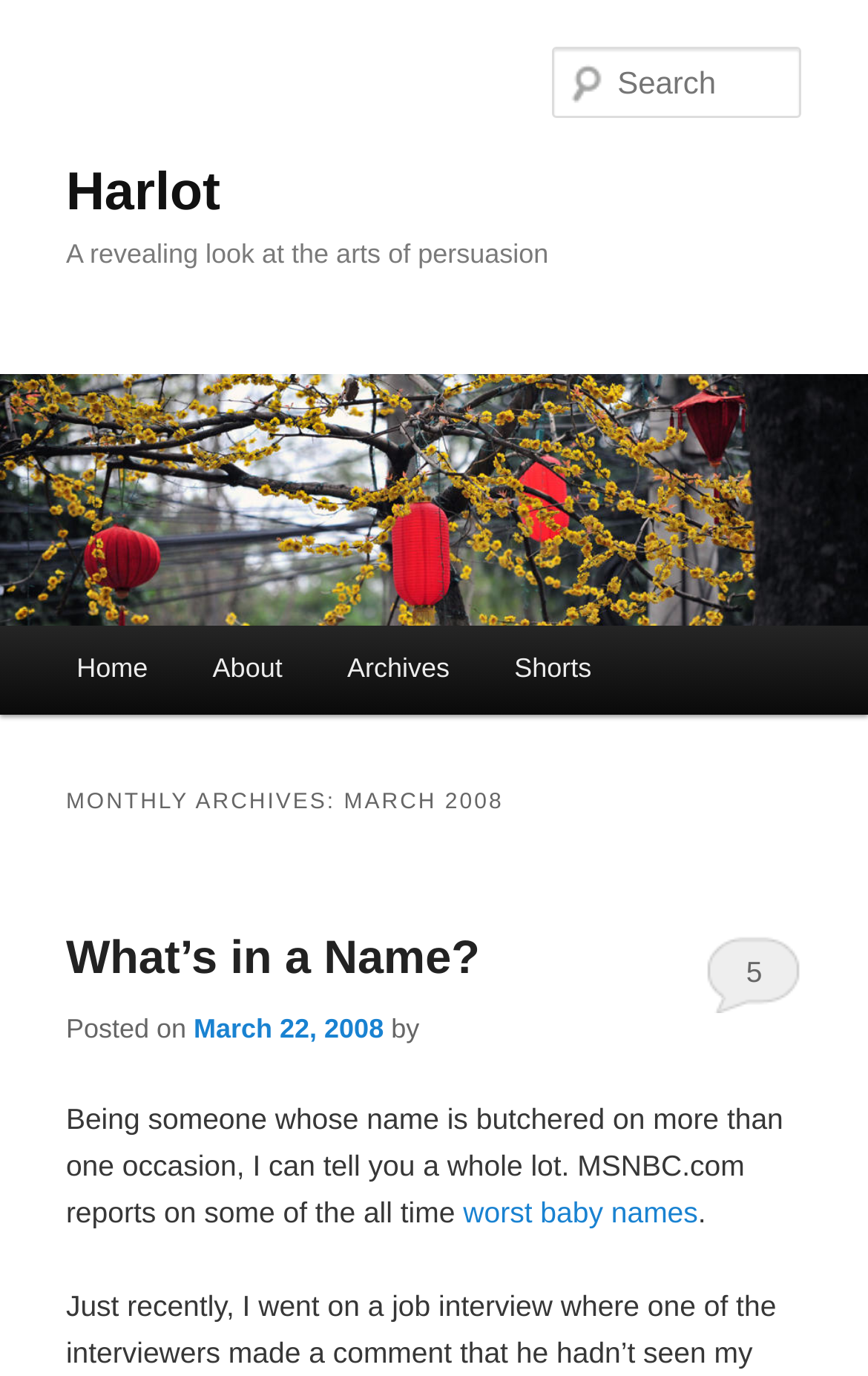Please locate the bounding box coordinates of the element that should be clicked to complete the given instruction: "Search for something".

[0.637, 0.034, 0.924, 0.086]